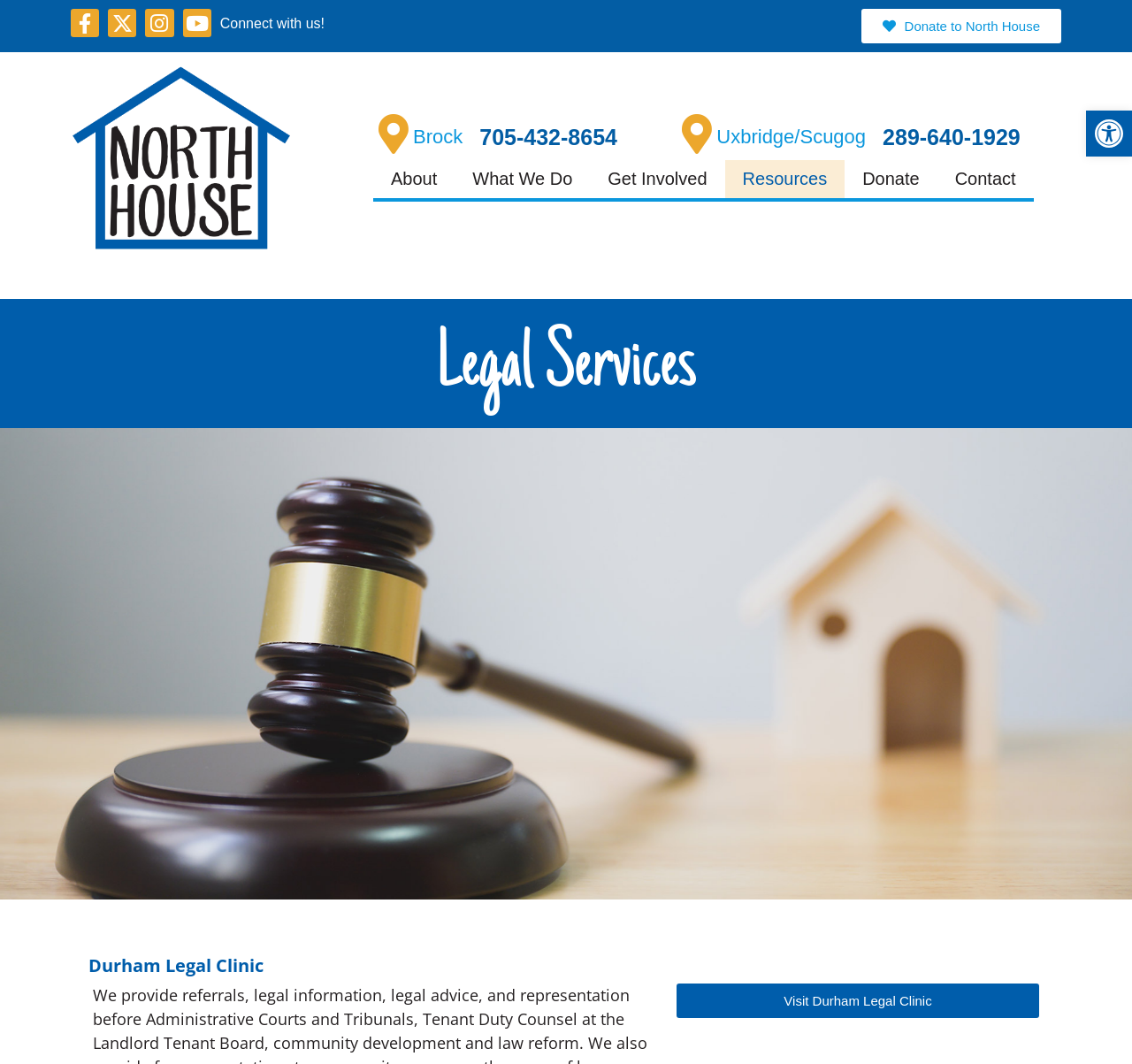How can someone connect with North House?
Answer the question with detailed information derived from the image.

I found that someone can connect with North House through social media by looking at the links to Facebook, Twitter, Instagram, and Youtube, which are located near the static text element with the content 'Connect with us!'.